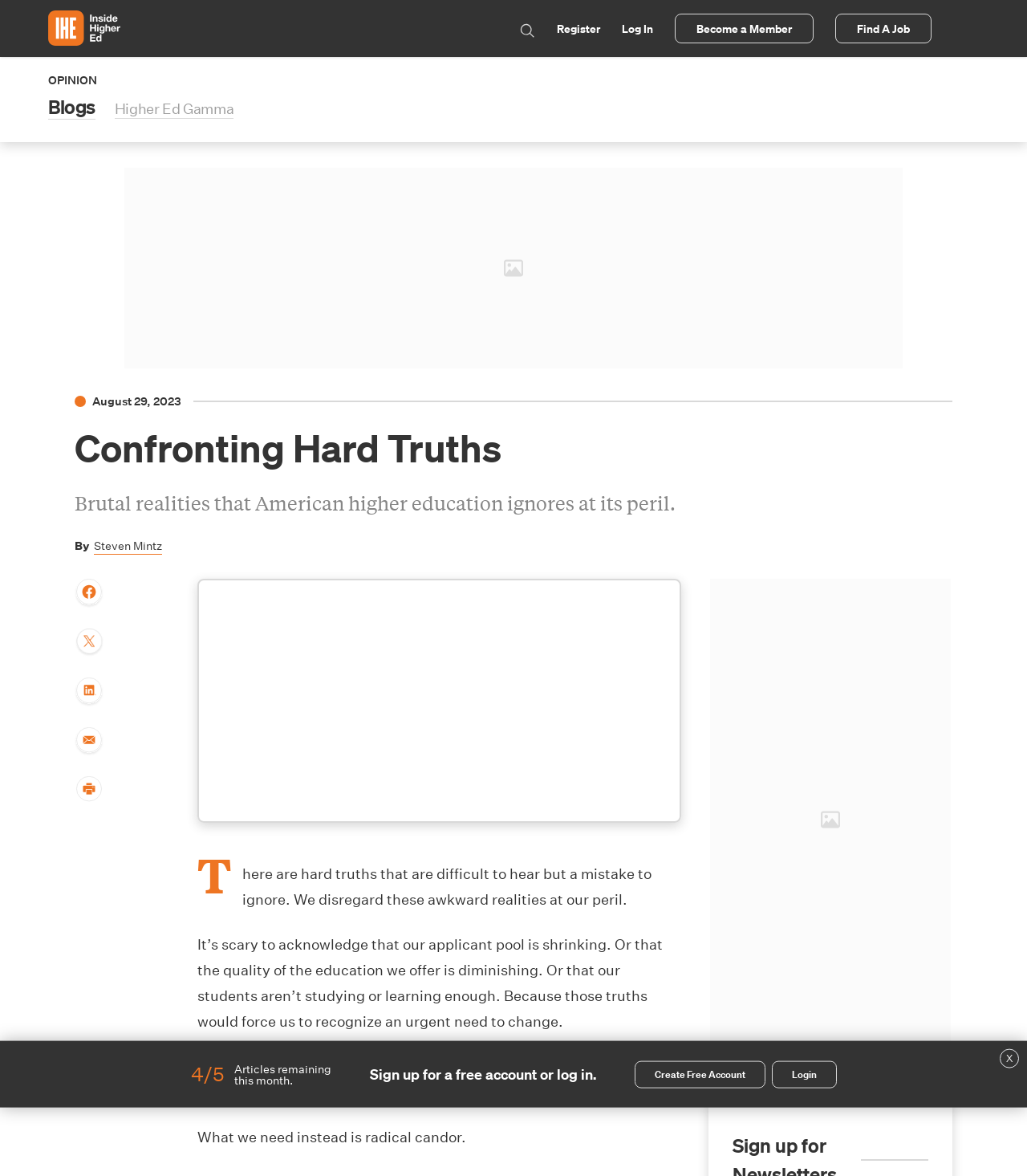Give a comprehensive overview of the webpage, including key elements.

This webpage appears to be an opinion article or blog post discussing the challenges facing American higher education. At the top of the page, there is a navigation menu with links to "Home", "Search", "Register", "Log In", "Become a Member", and "Find A Job". Below this menu, there are links to "OPINION", "Blogs", and "Higher Ed Gamma".

The main content of the article is headed by a title "Confronting Hard Truths" and a subtitle "Brutal realities that American higher education ignores at its peril." The article is written by Steven Mintz and is dated August 29, 2023. The text discusses the importance of acknowledging difficult truths in higher education, such as a shrinking applicant pool, diminishing education quality, and inadequate student learning.

To the right of the article title, there are social media sharing links and an image for each platform. Below the article, there is a button to print the page and a notification indicating the number of articles remaining for the month.

In the bottom left corner of the page, there is a call to action to sign up for a free account or log in, with buttons to create a free account or log in. In the bottom right corner, there is a button to close the page.